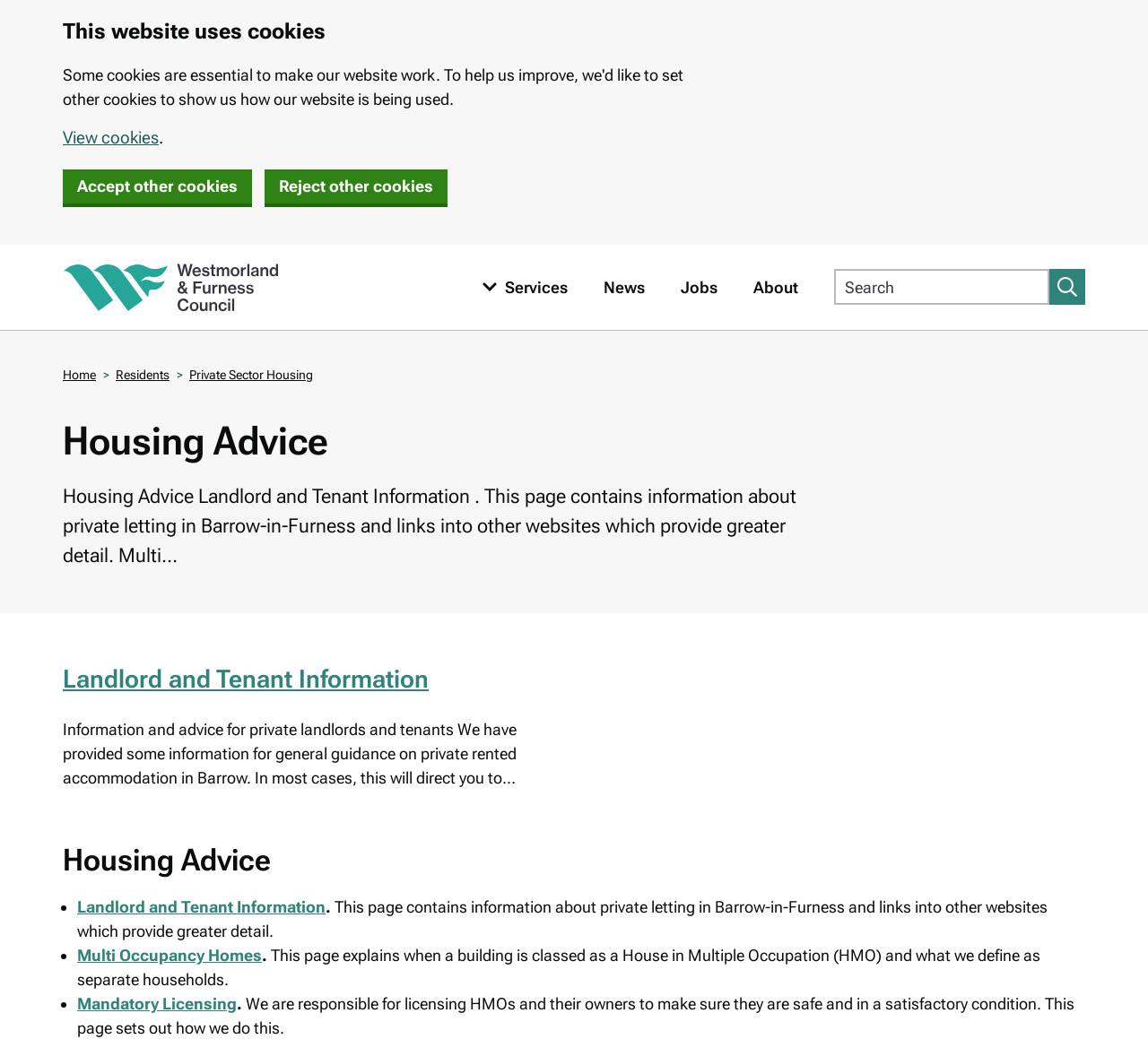What is a House in Multiple Occupation (HMO)?
Please give a well-detailed answer to the question.

According to the webpage, a House in Multiple Occupation (HMO) is a building that is classed as such when it has separate households, as explained in the section on Multi Occupancy Homes.